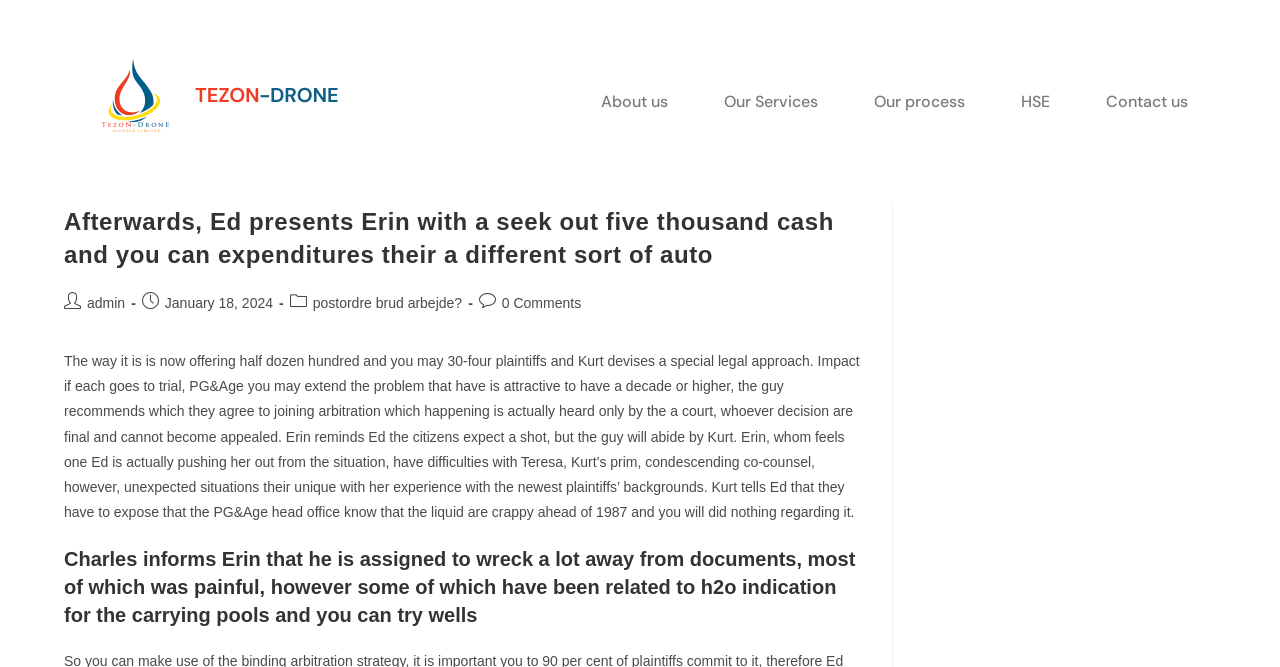Create an in-depth description of the webpage, covering main sections.

The webpage appears to be a blog post or article page. At the top, there is a link on the left side, followed by a header section that spans most of the width of the page. This header section contains five links: "About us", "Our Services", "Our process", "HSE", and "Contact us", arranged horizontally from left to right.

Below the header section, there is another header section that takes up about half of the page width. This section contains a heading that describes a scenario where Ed presents Erin with a search for five thousand cash and expenditures for a different sort of auto.

Underneath this header section, there is a list labeled "Post details:" that contains four links and a static text element. The links are "admin", "postordre brud arbejde?", and "0 Comments", and the static text element displays the date "January 18, 2024".

Following the list, there is a large block of static text that describes a legal scenario involving PG&E, arbitration, and plaintiffs. This text block takes up most of the page width and is positioned below the list.

Finally, at the bottom of the page, there is another heading that describes Charles informing Erin about destroying documents related to water indication in carrying pools and try wells.